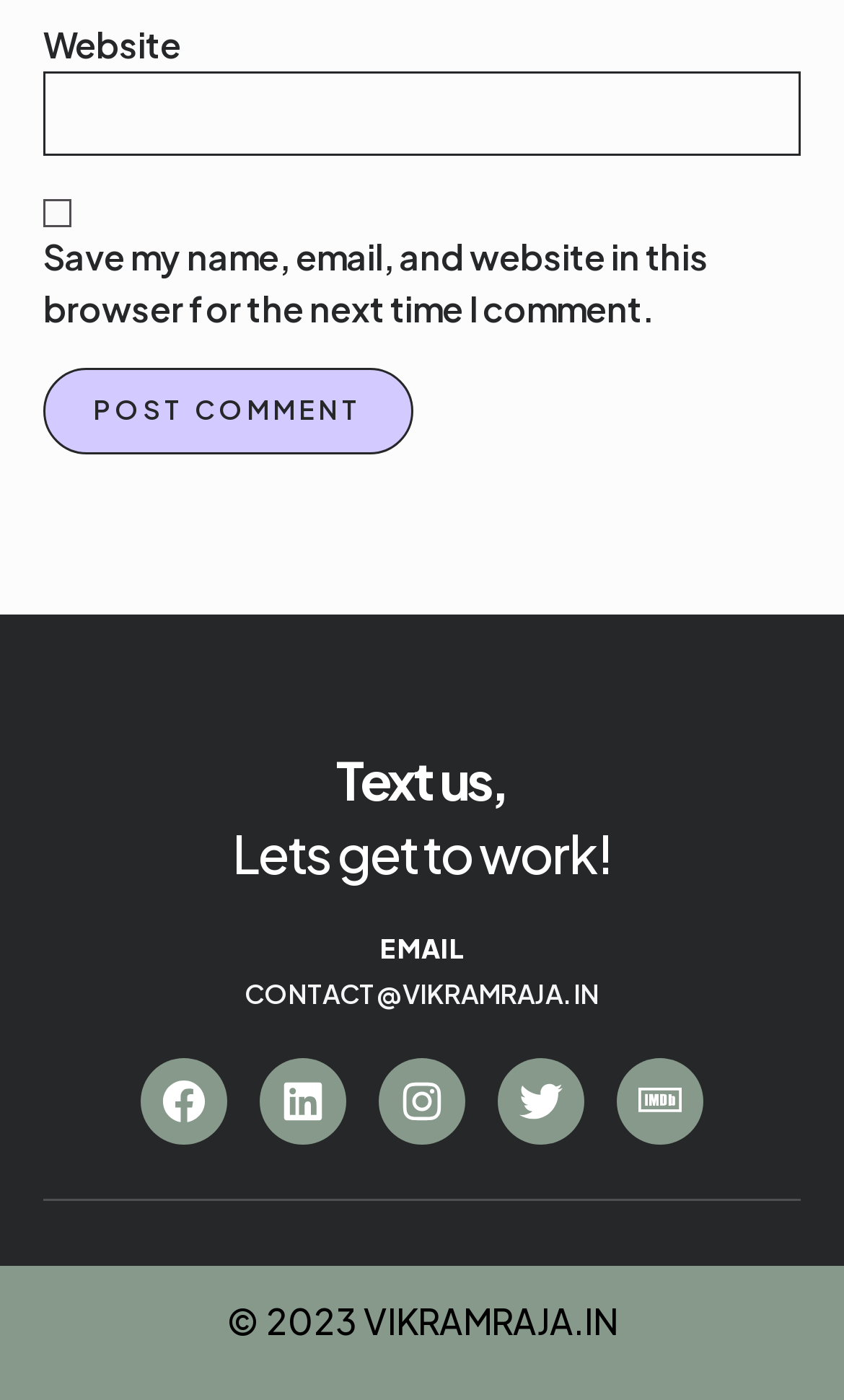Show the bounding box coordinates for the HTML element as described: "name="submit" value="Post Comment"".

[0.051, 0.262, 0.49, 0.324]